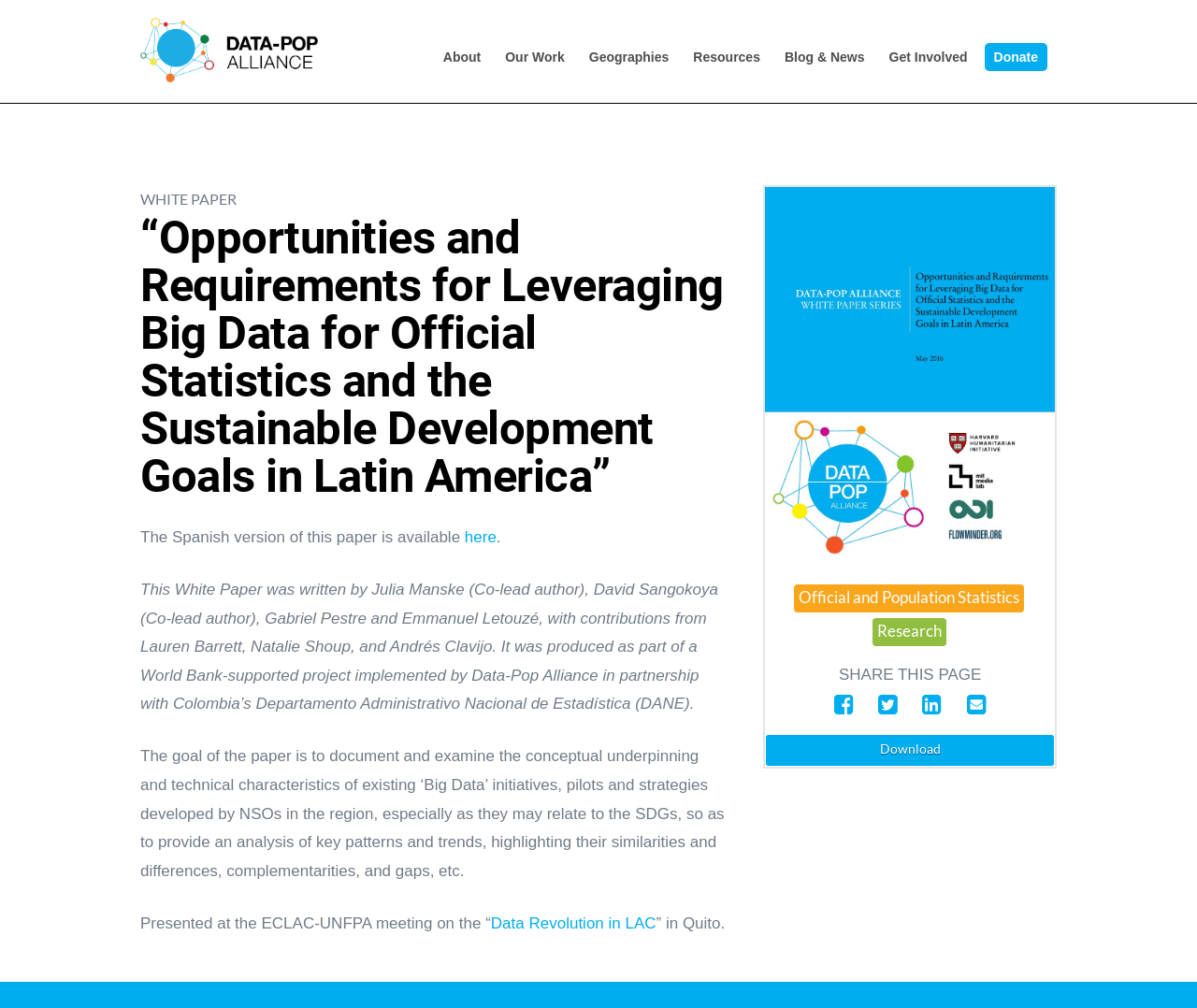Please mark the clickable region by giving the bounding box coordinates needed to complete this instruction: "Share this page on social media".

[0.687, 0.677, 0.722, 0.719]